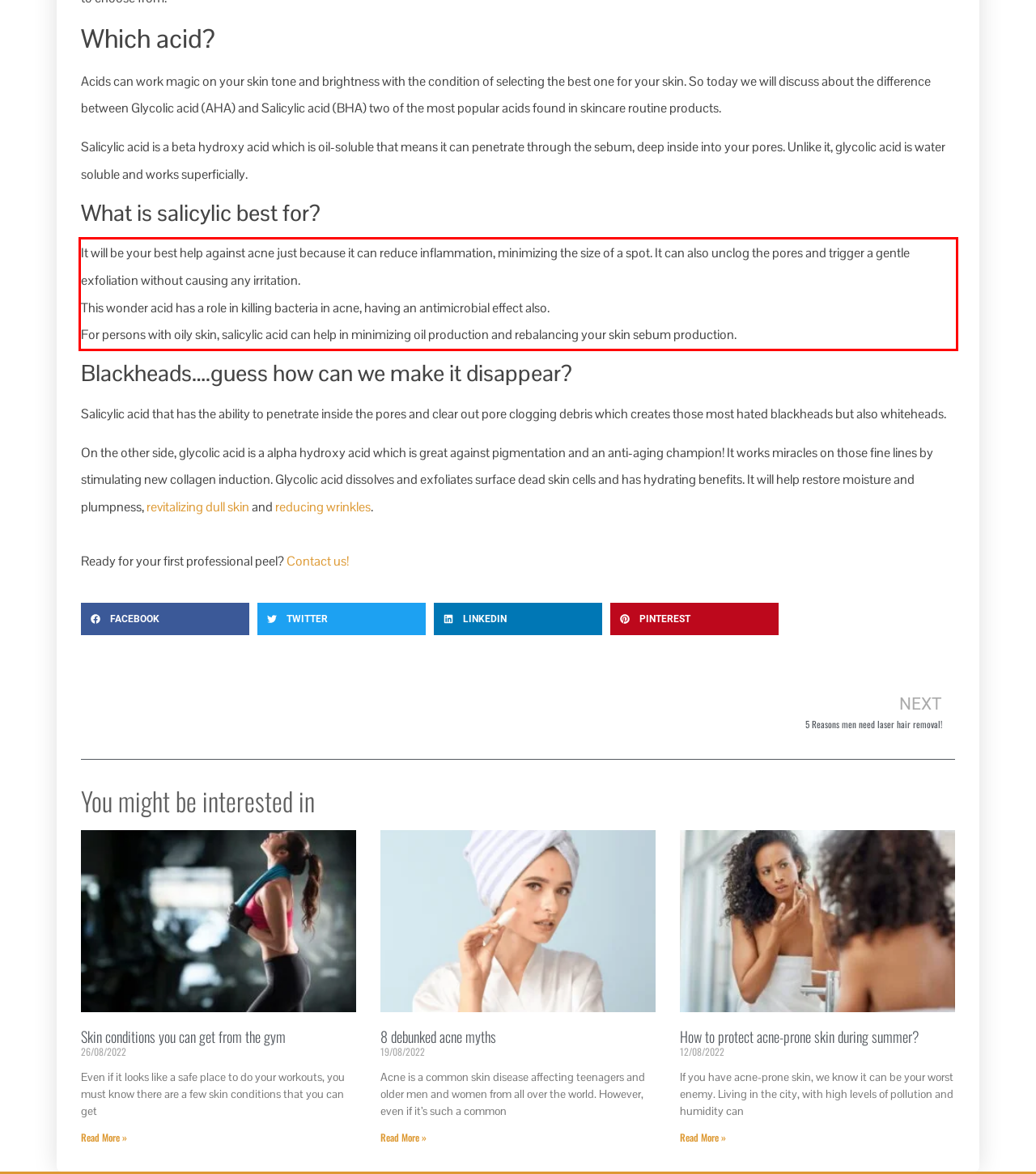Please extract the text content from the UI element enclosed by the red rectangle in the screenshot.

It will be your best help against acne just because it can reduce inflammation, minimizing the size of a spot. It can also unclog the pores and trigger a gentle exfoliation without causing any irritation. ⠀⠀⠀⠀⠀⠀⠀⠀⠀ This wonder acid has a role in killing bacteria in acne, having an antimicrobial effect also. For persons with oily skin, salicylic acid can help in minimizing oil production and rebalancing your skin sebum production.